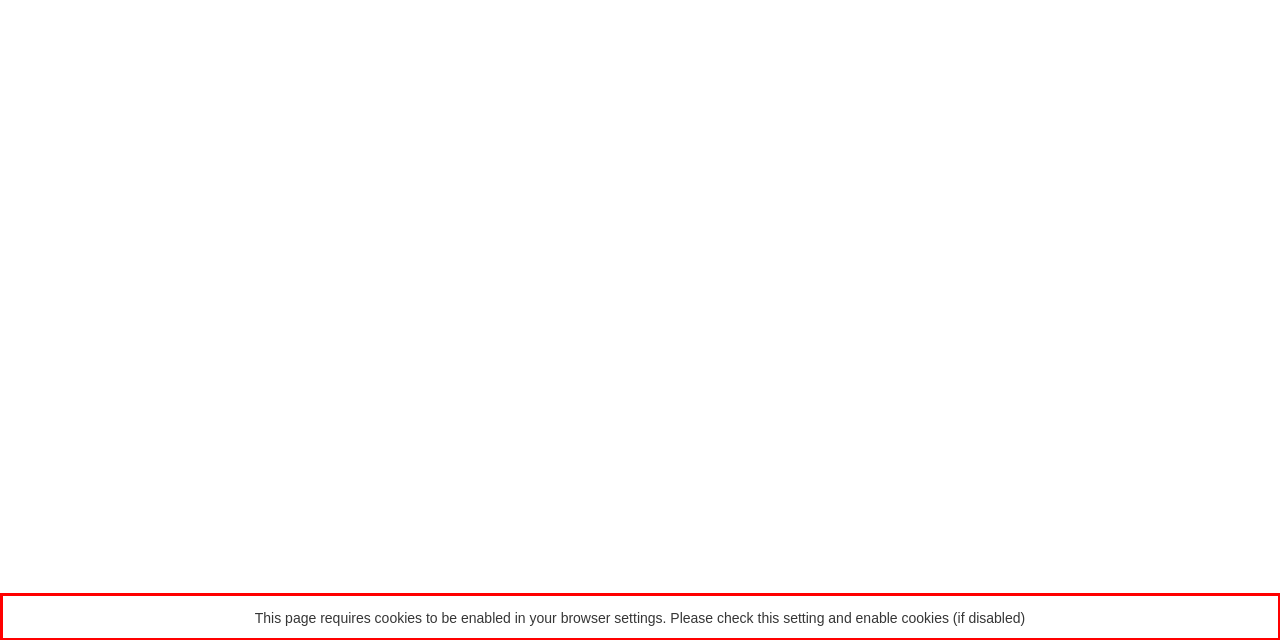You are presented with a screenshot containing a red rectangle. Extract the text found inside this red bounding box.

This page requires cookies to be enabled in your browser settings. Please check this setting and enable cookies (if disabled)